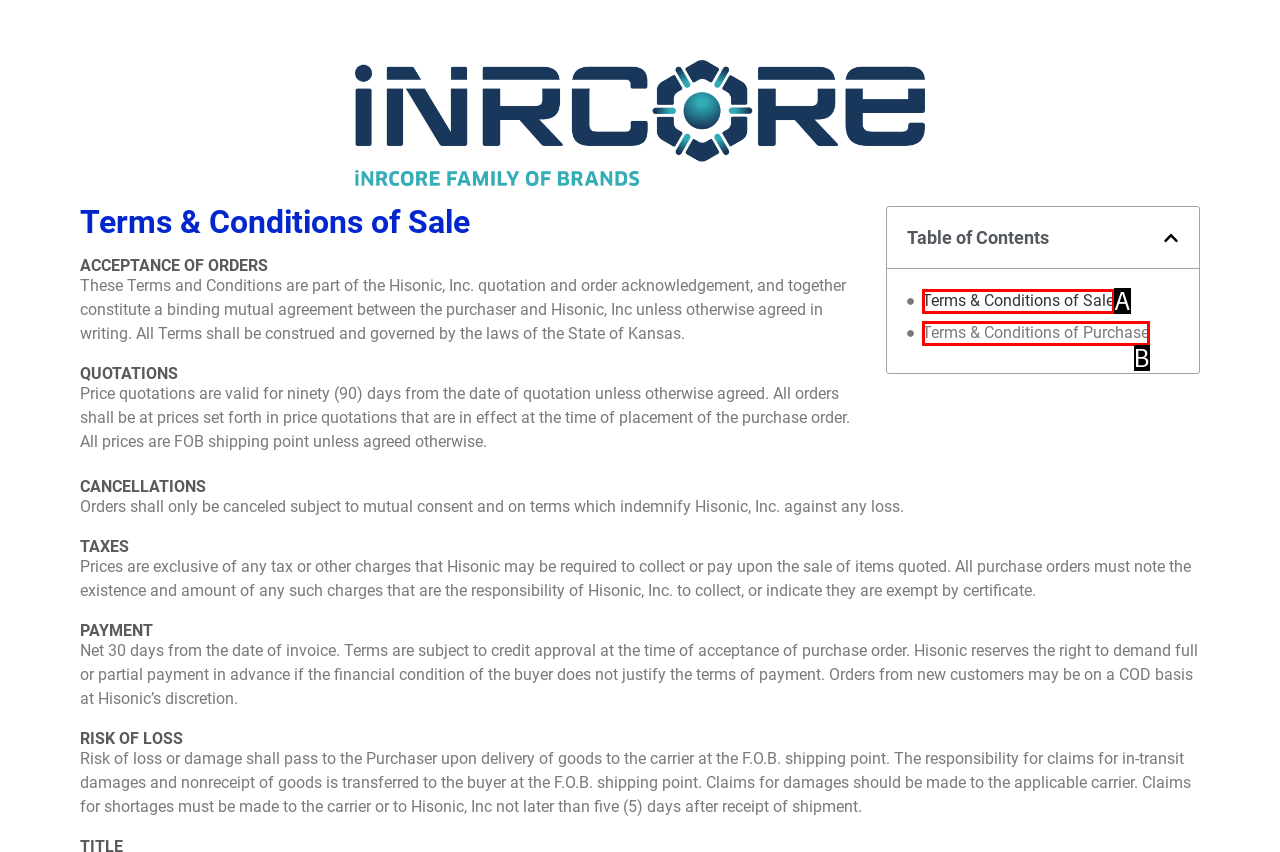Tell me which one HTML element best matches the description: Terms & Conditions of Purchase Answer with the option's letter from the given choices directly.

B